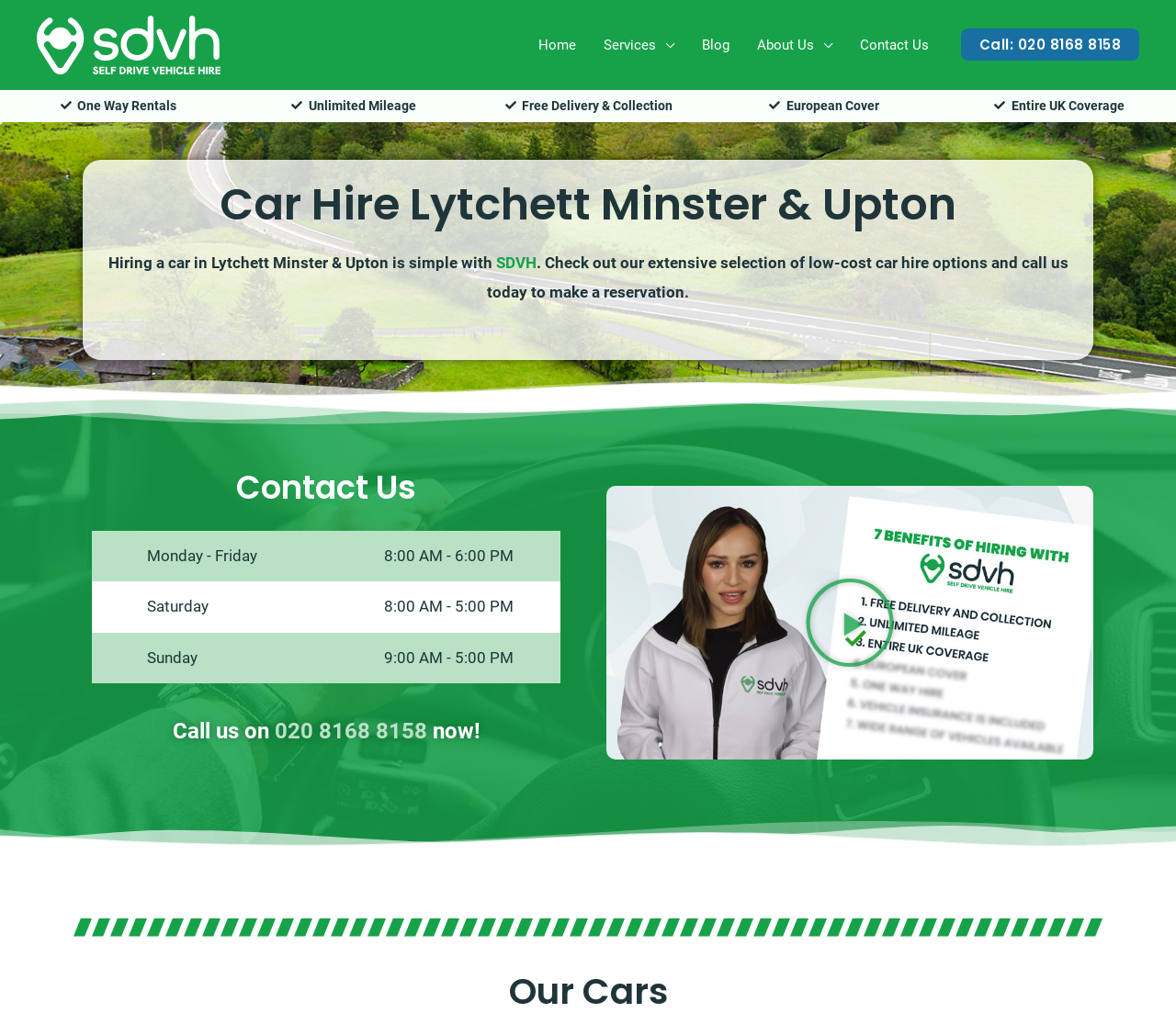What is the benefit of hiring a car from this company?
Based on the screenshot, respond with a single word or phrase.

Free Delivery & Collection